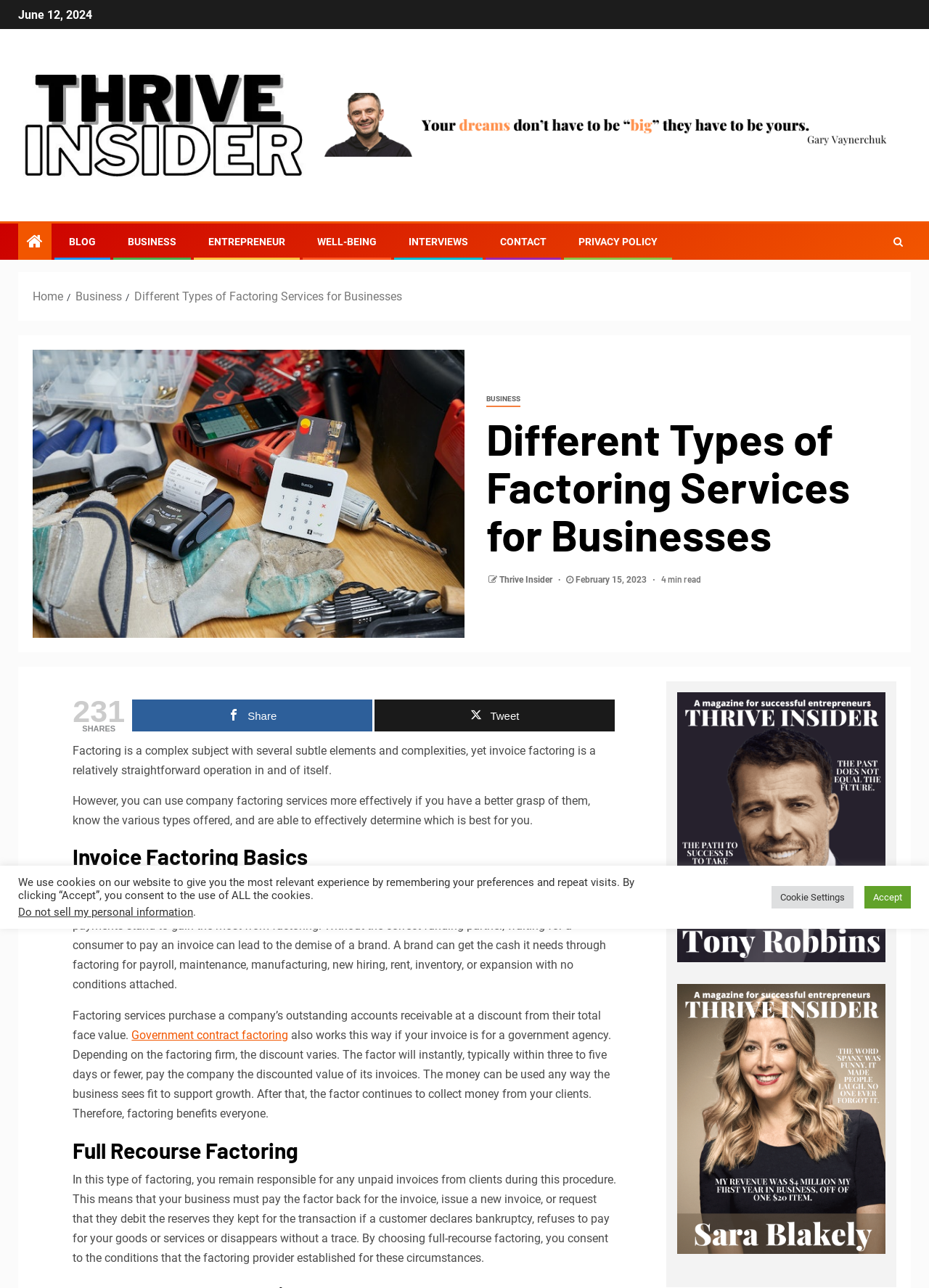What is the date of the article?
Using the image as a reference, answer the question with a short word or phrase.

February 15, 2023